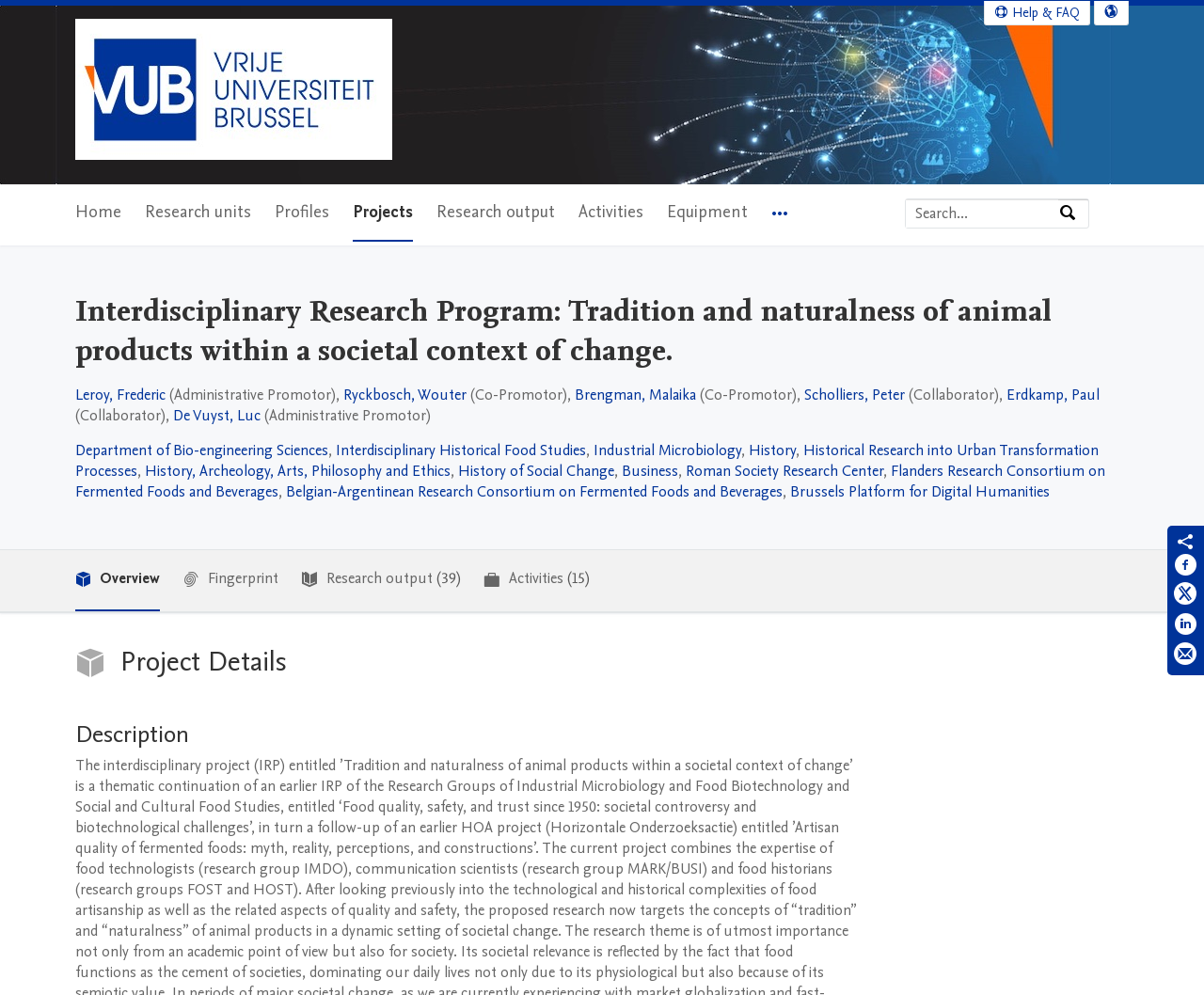Please extract and provide the main headline of the webpage.

Interdisciplinary Research Program: Tradition and naturalness of animal products within a societal context of change.